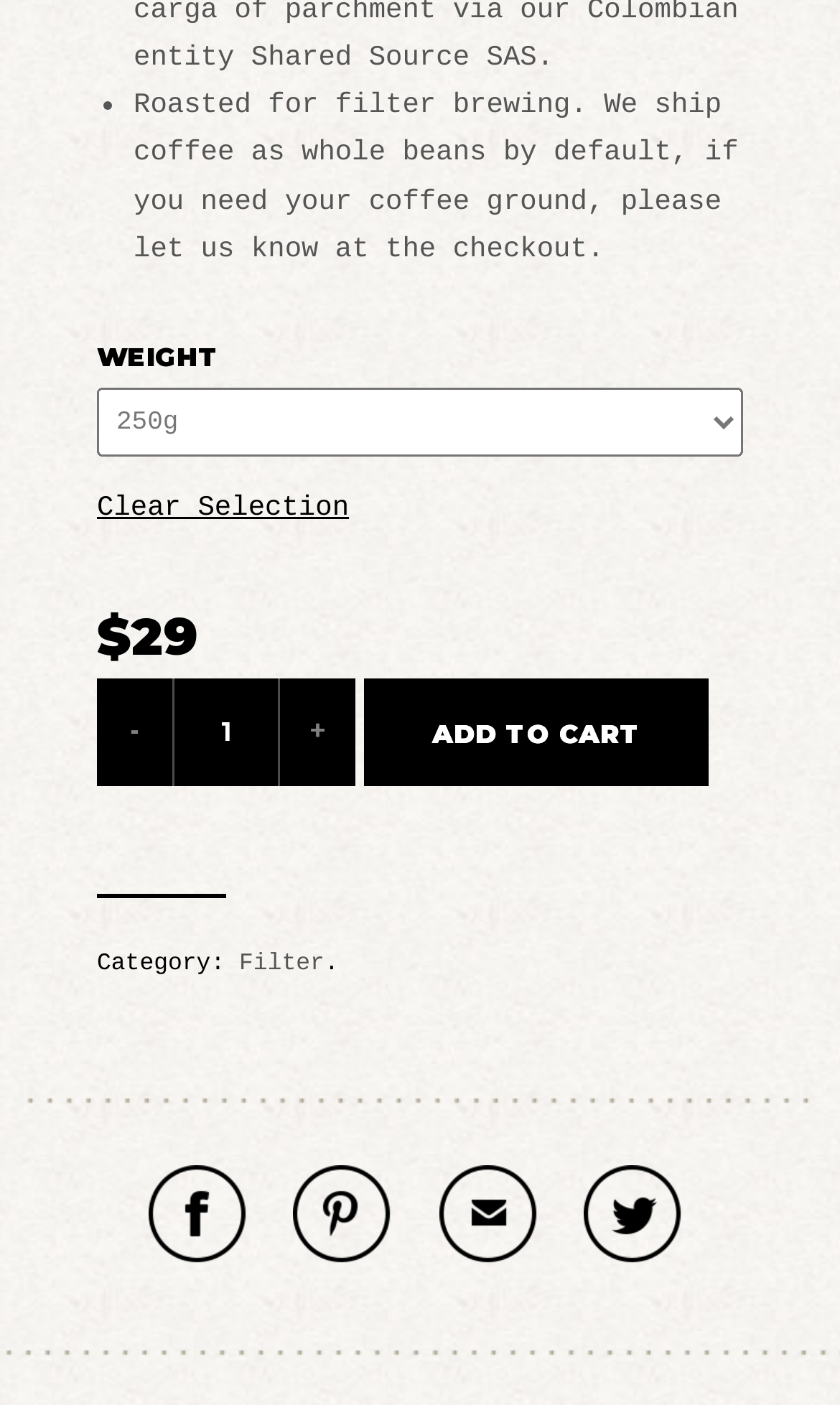Indicate the bounding box coordinates of the clickable region to achieve the following instruction: "Add to cart."

[0.433, 0.482, 0.844, 0.559]